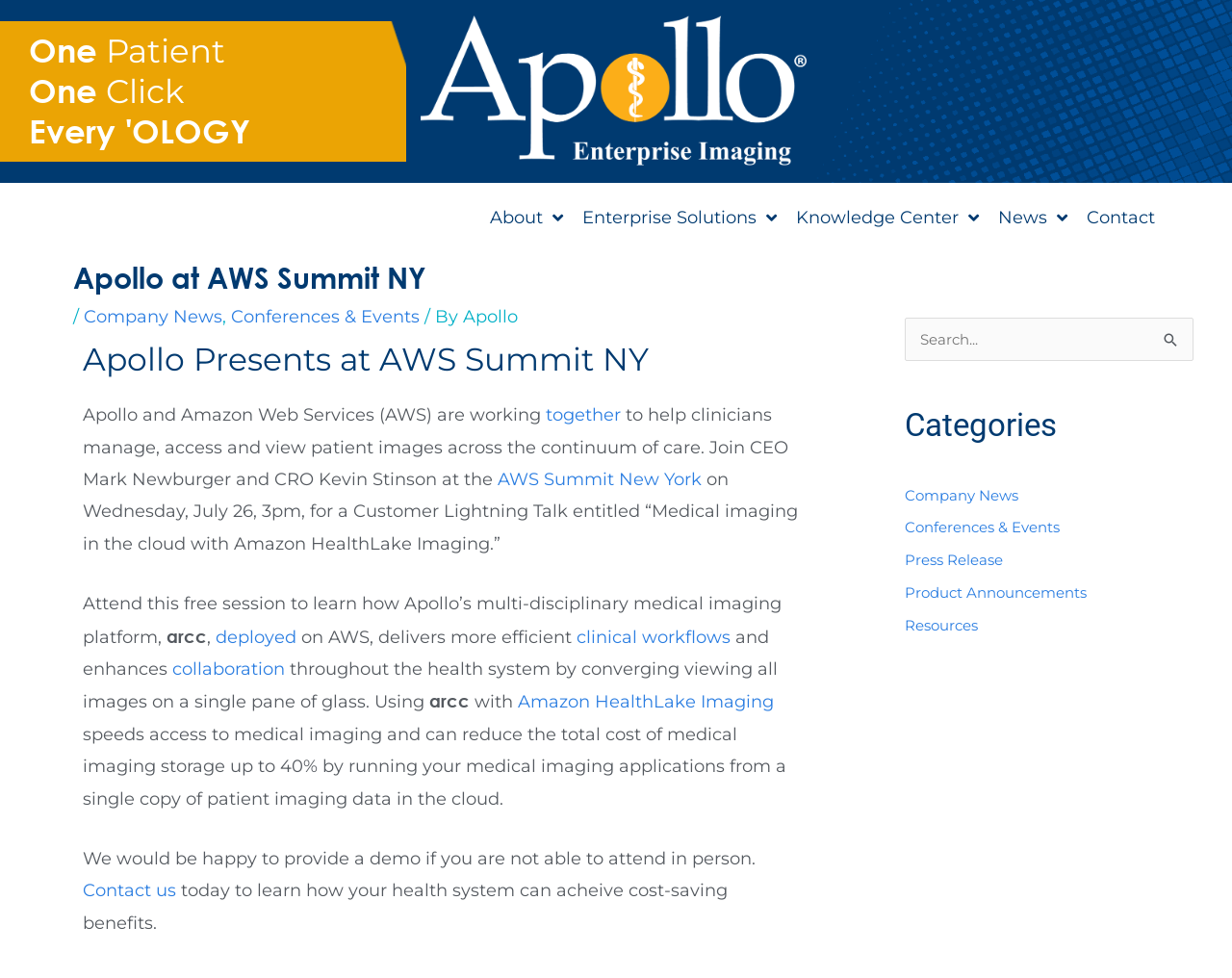Identify the bounding box coordinates for the element that needs to be clicked to fulfill this instruction: "View 'Company News'". Provide the coordinates in the format of four float numbers between 0 and 1: [left, top, right, bottom].

[0.734, 0.497, 0.827, 0.515]